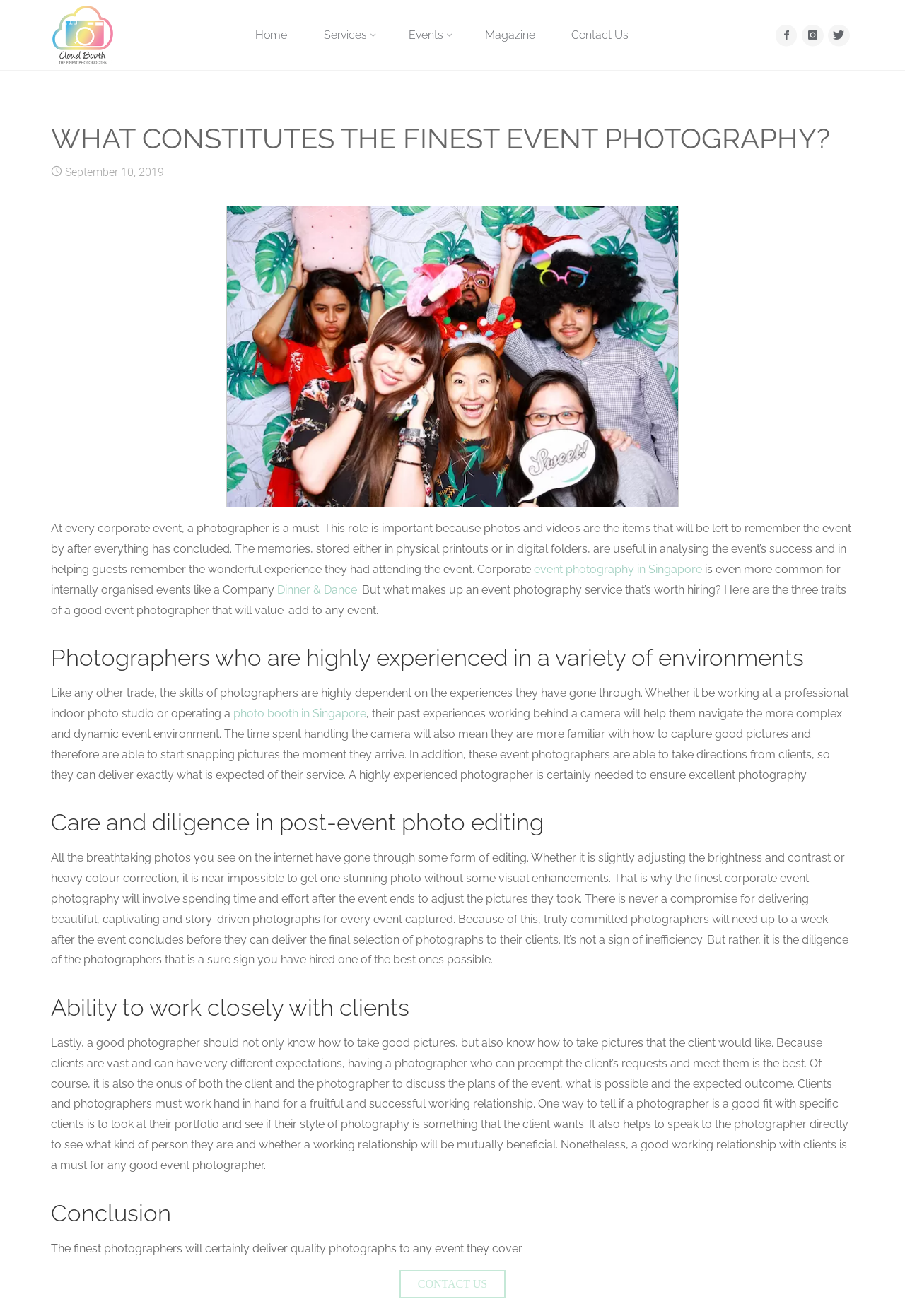Locate the bounding box coordinates of the element's region that should be clicked to carry out the following instruction: "Click on the 'Home' link". The coordinates need to be four float numbers between 0 and 1, i.e., [left, top, right, bottom].

[0.262, 0.0, 0.338, 0.054]